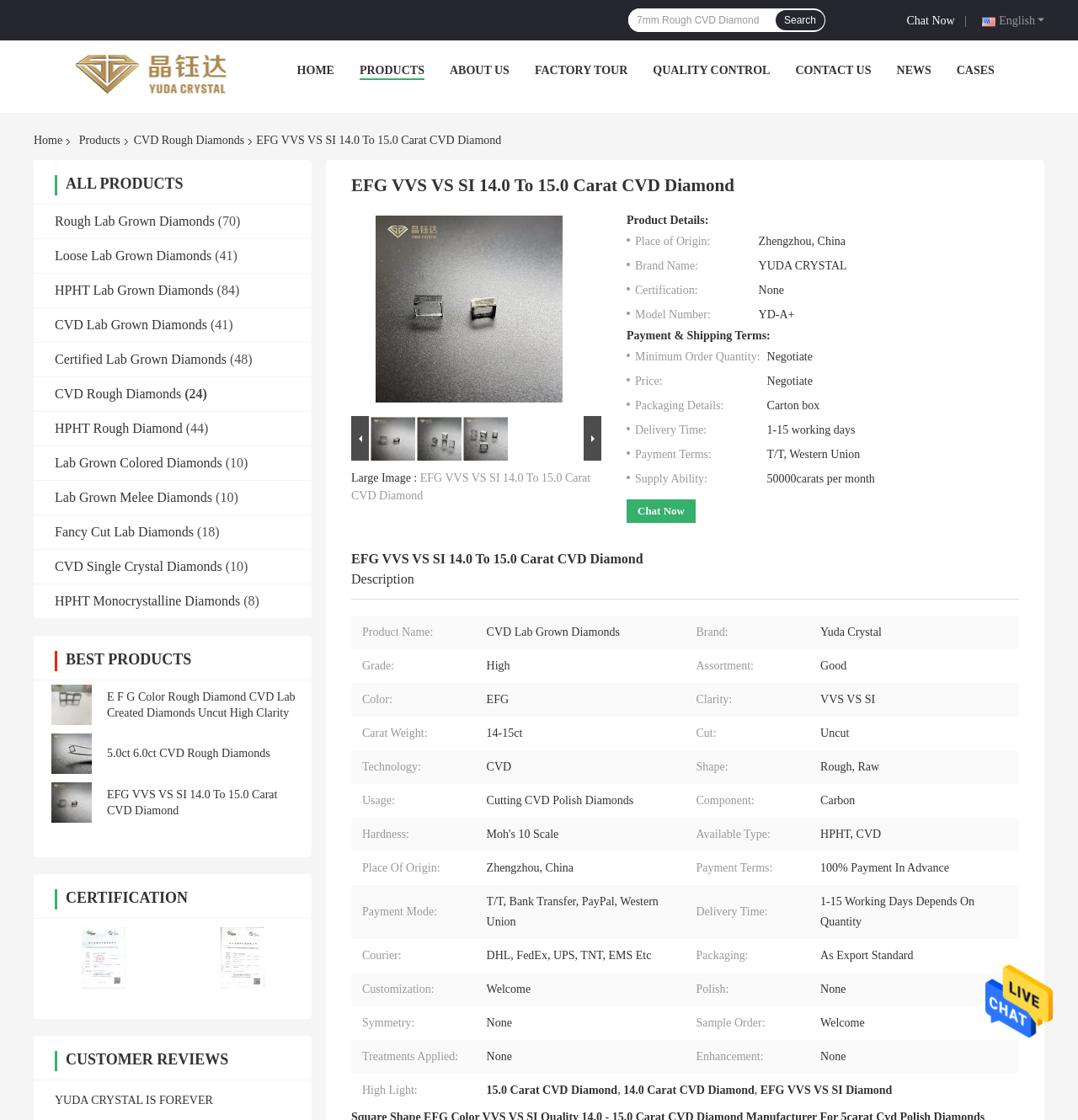Find the coordinates for the bounding box of the element with this description: "Chat Now".

[0.581, 0.446, 0.645, 0.467]